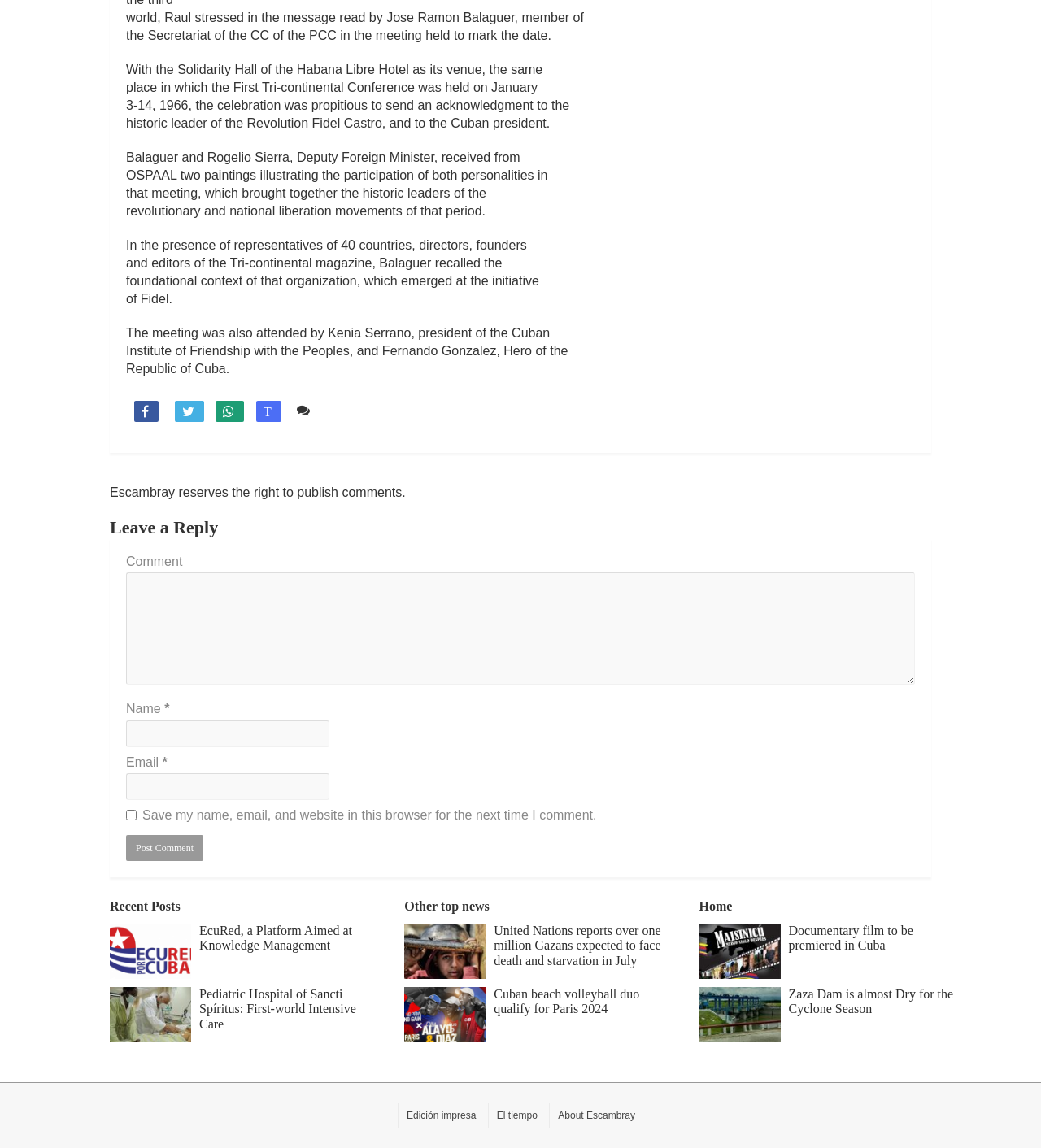Find the bounding box of the UI element described as follows: "Board of Civil Authority".

None